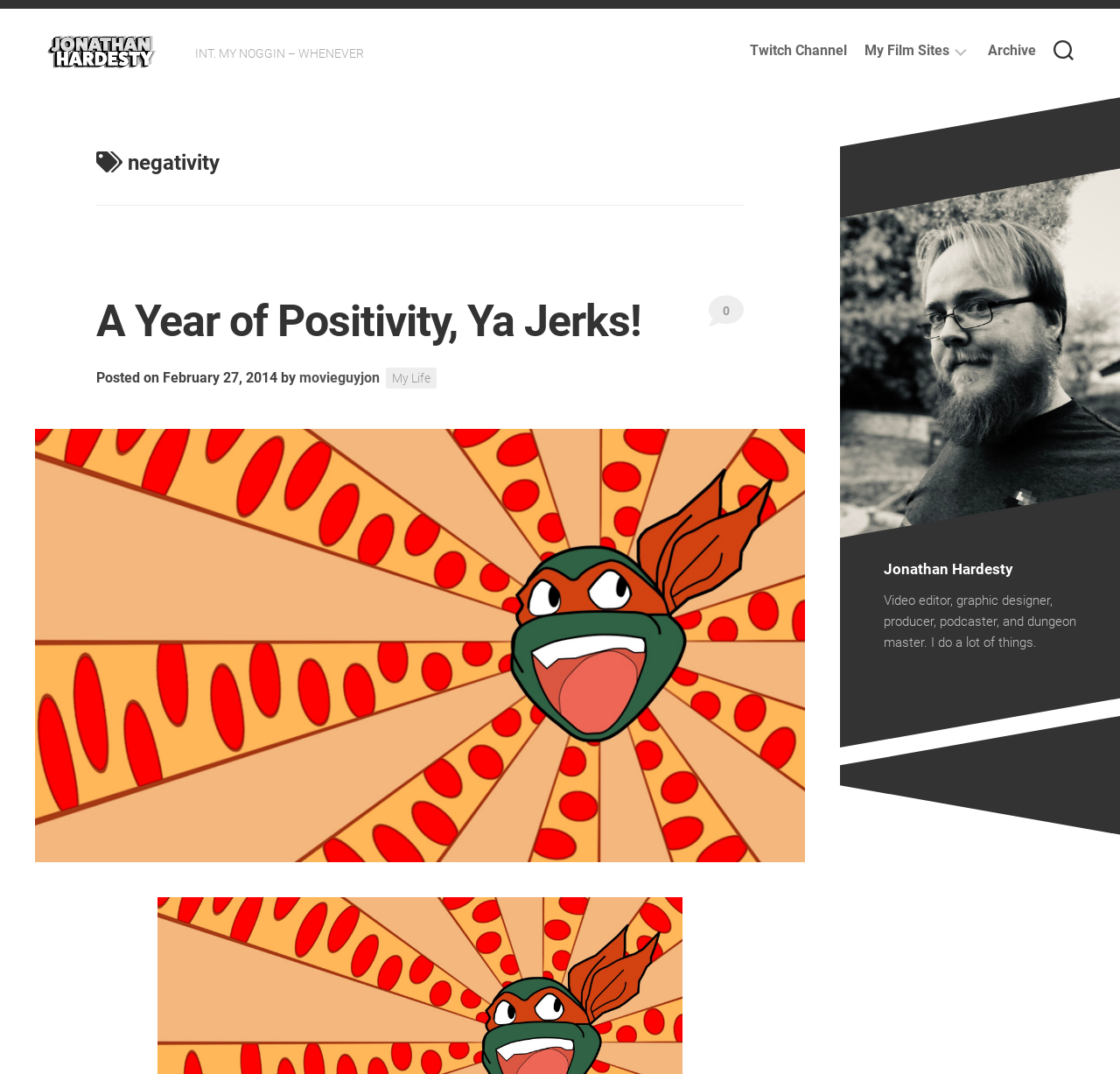Given the webpage screenshot, identify the bounding box of the UI element that matches this description: "alt="Jonathan On The Internets"".

[0.039, 0.024, 0.143, 0.073]